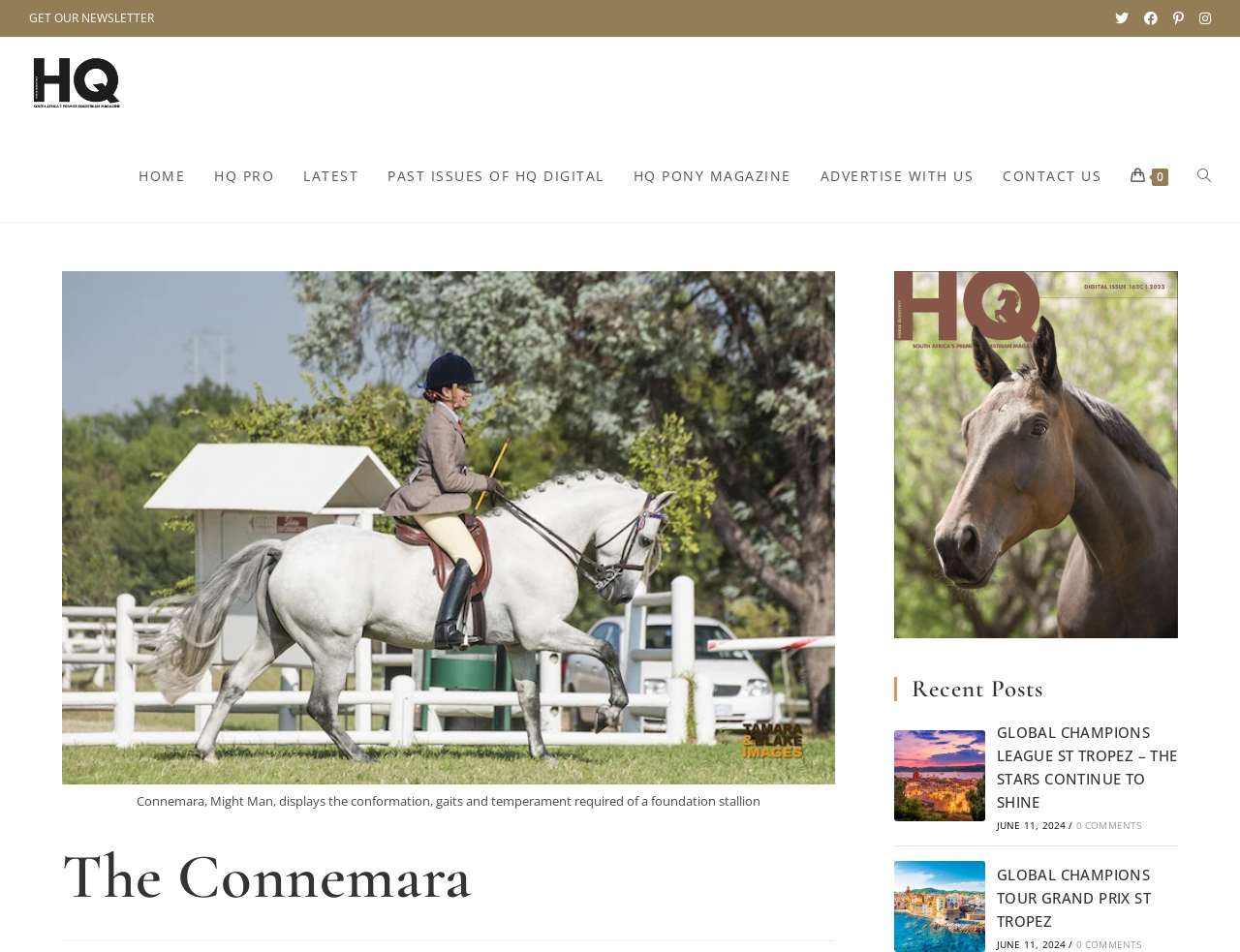Specify the bounding box coordinates of the element's region that should be clicked to achieve the following instruction: "Get the newsletter". The bounding box coordinates consist of four float numbers between 0 and 1, in the format [left, top, right, bottom].

[0.023, 0.01, 0.124, 0.027]